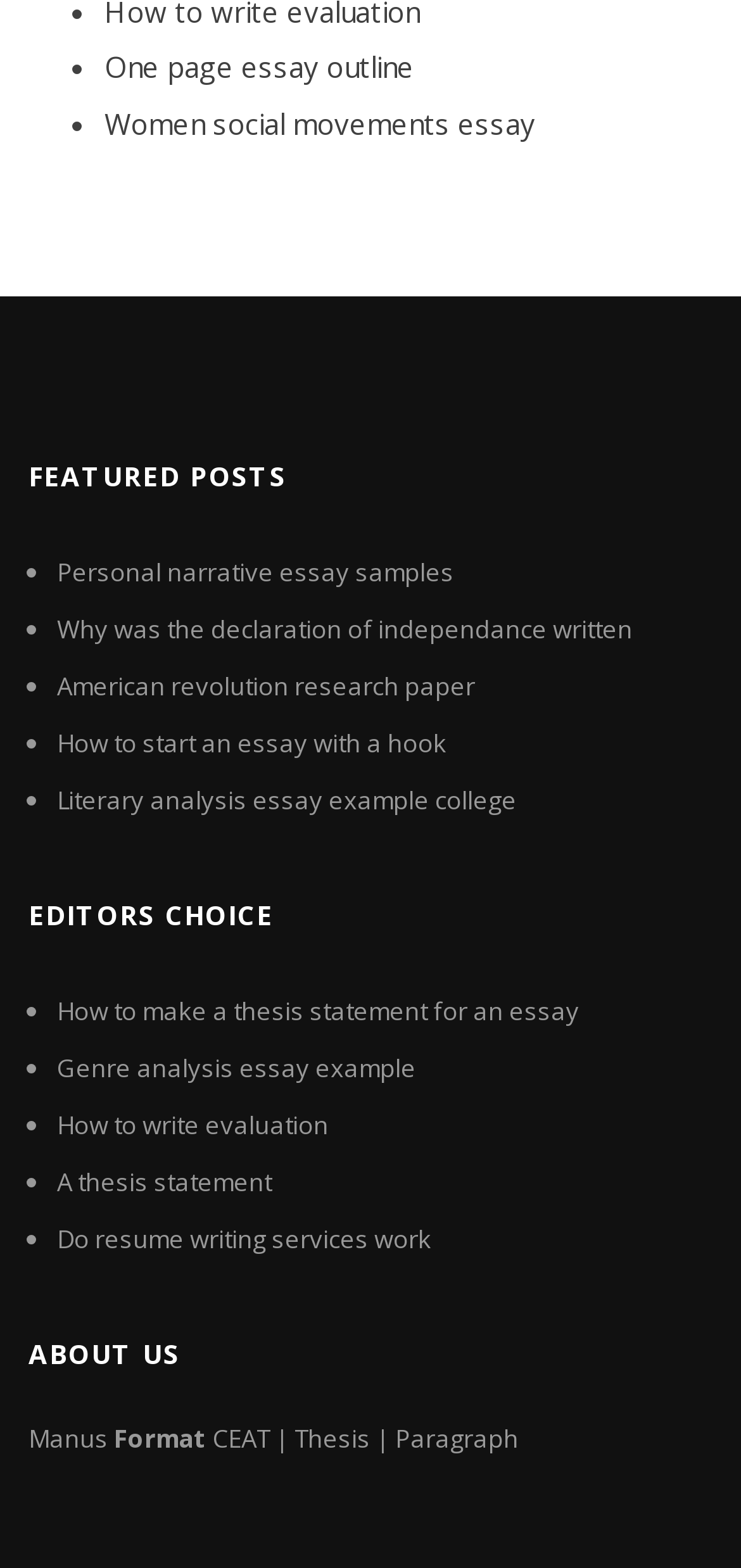By analyzing the image, answer the following question with a detailed response: What is the purpose of the list markers on the webpage?

The list markers, represented by '•', are used to indicate list items on the webpage. They are consistently used throughout the webpage to denote individual list items, suggesting that their purpose is to organize and structure the content.